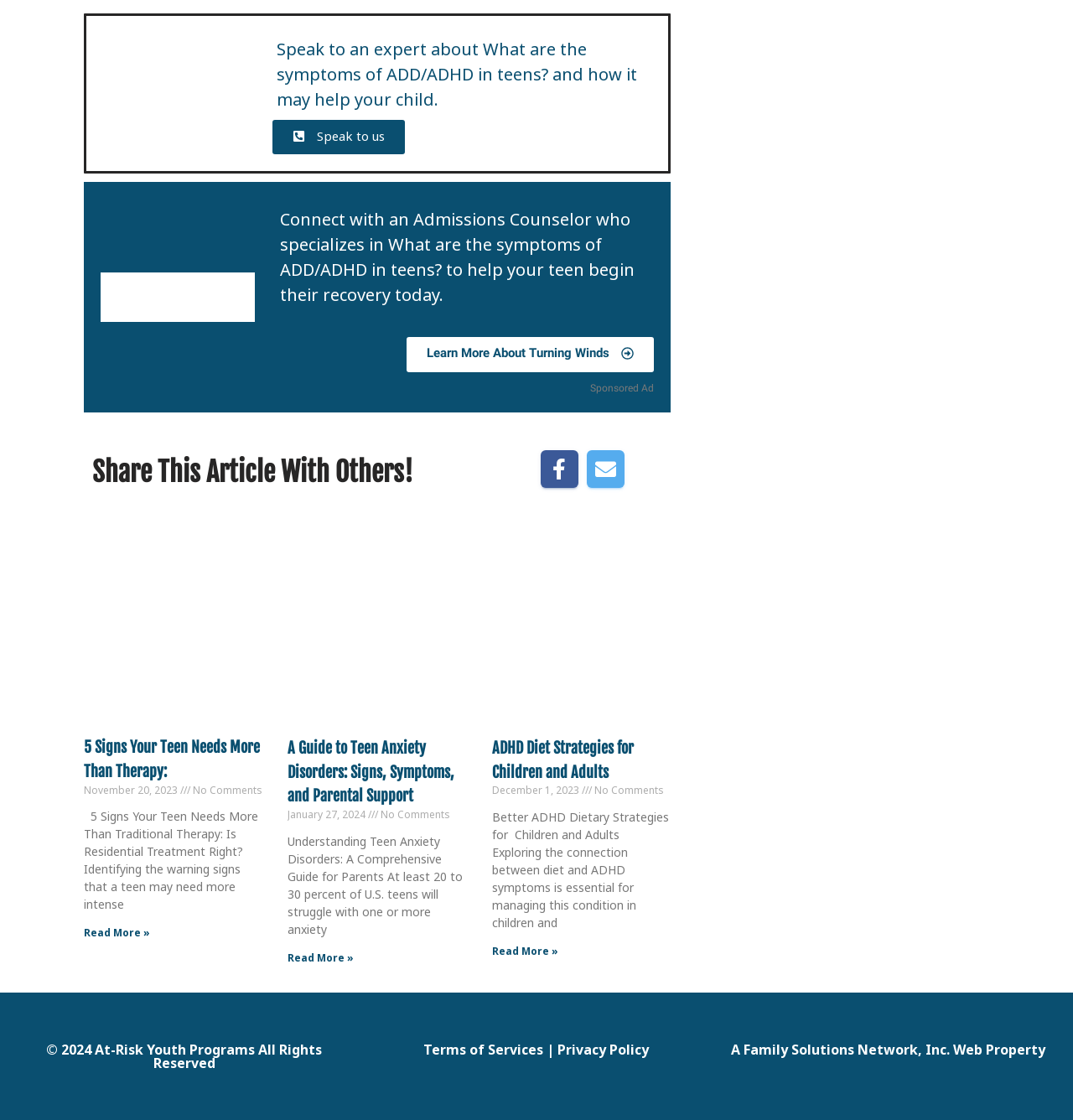Please provide the bounding box coordinates for the element that needs to be clicked to perform the following instruction: "Learn More About Turning Winds". The coordinates should be given as four float numbers between 0 and 1, i.e., [left, top, right, bottom].

[0.379, 0.301, 0.609, 0.332]